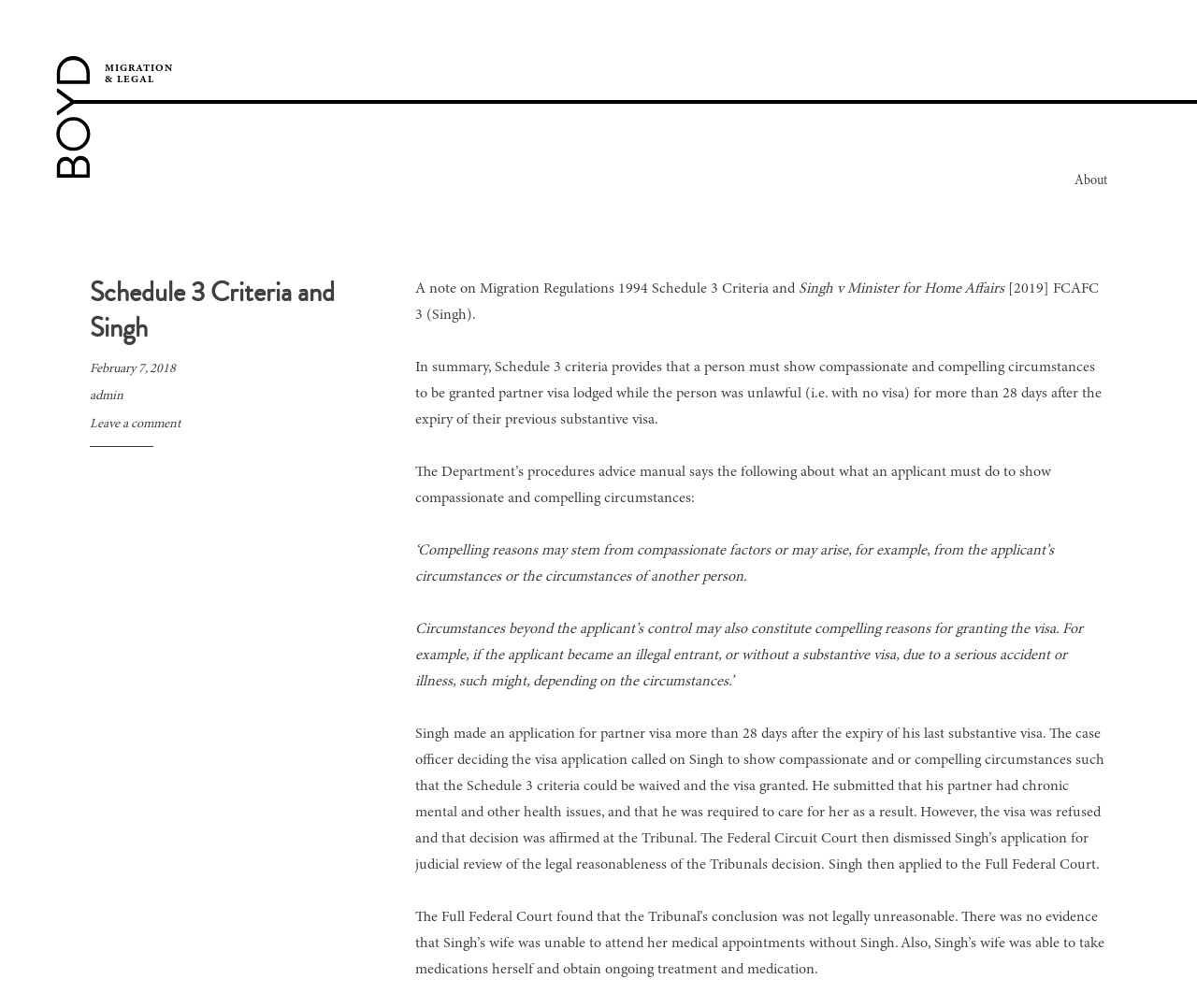What is the title or heading displayed on the webpage?

MIGRATION
& LEGAL